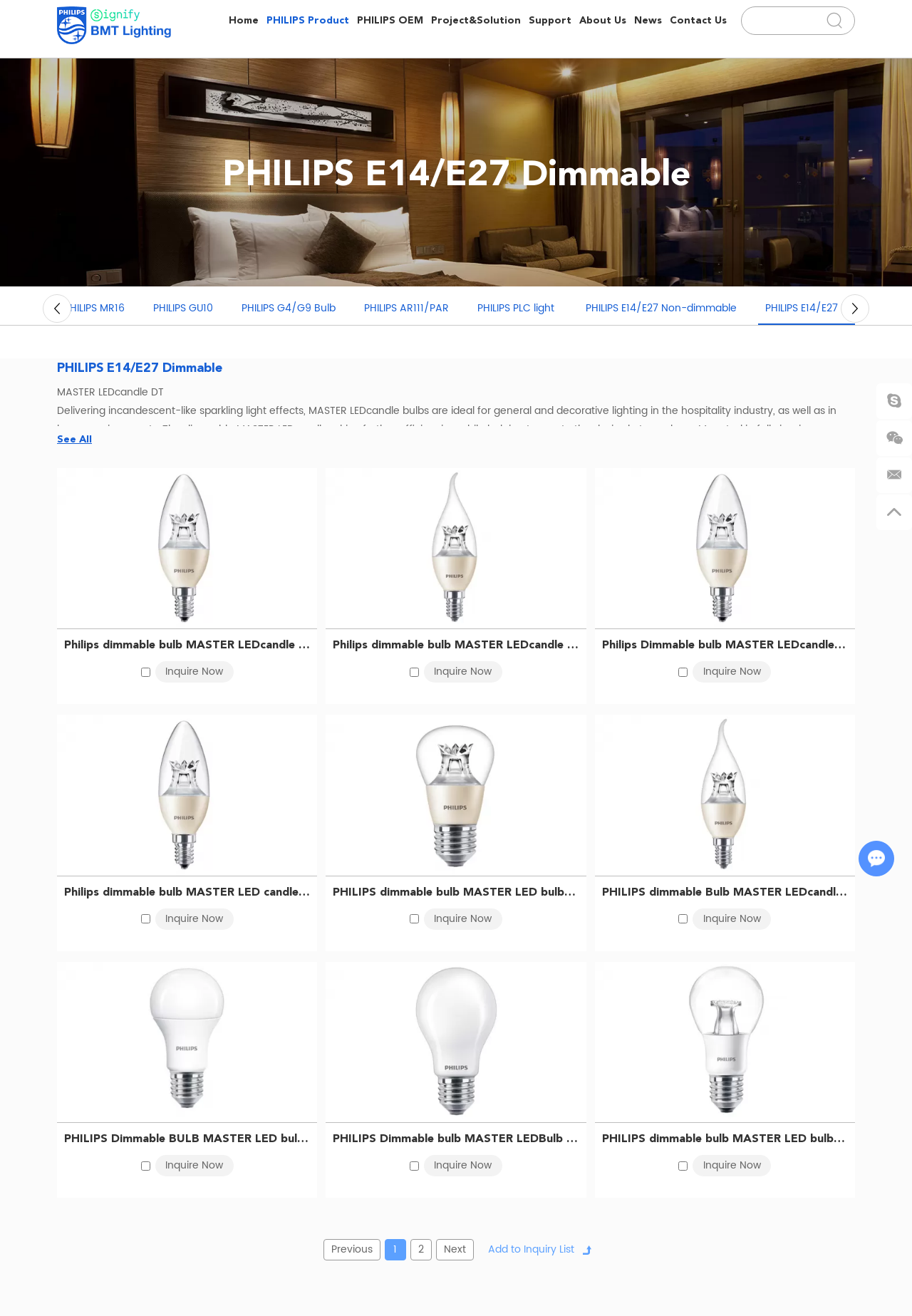Explain the webpage's layout and main content in detail.

This webpage is about Philips E14/E27 Dimmable bulbs. At the top, there is a logo of BMT Lighting Co., Ltd. and a navigation menu with links to Home, Philips Product, Philips OEM, Project&Solution, Support, About Us, and News. Below the navigation menu, there is a title "PHILIPS E14/E27 Dimmable" and a brief description of the product.

The main content of the webpage is a list of Philips dimmable bulbs with their specifications, images, and prices. There are 8 products listed, each with a checkbox and an "Inquire Now" link. The products are arranged in a grid layout, with 2 products per row. Each product has a brief description and an image.

At the bottom of the webpage, there is a pagination section with links to Previous, 1, 2, and Next pages. There is also a button to "Add to Inquiry List". On the right side of the webpage, there are social media links and a chat window with a minimize button.

Overall, the webpage is a product catalog for Philips dimmable bulbs, allowing users to browse and inquire about the products.